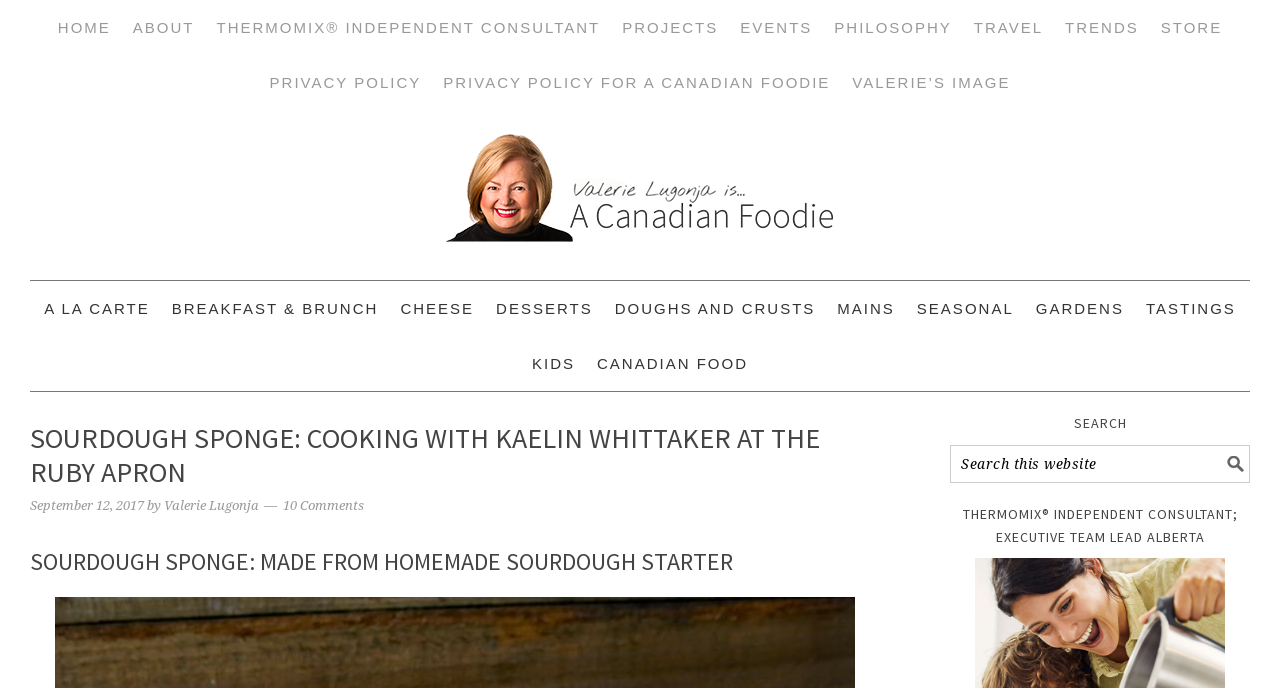Please mark the bounding box coordinates of the area that should be clicked to carry out the instruction: "visit Valerie Lugonja's page".

[0.128, 0.724, 0.202, 0.746]